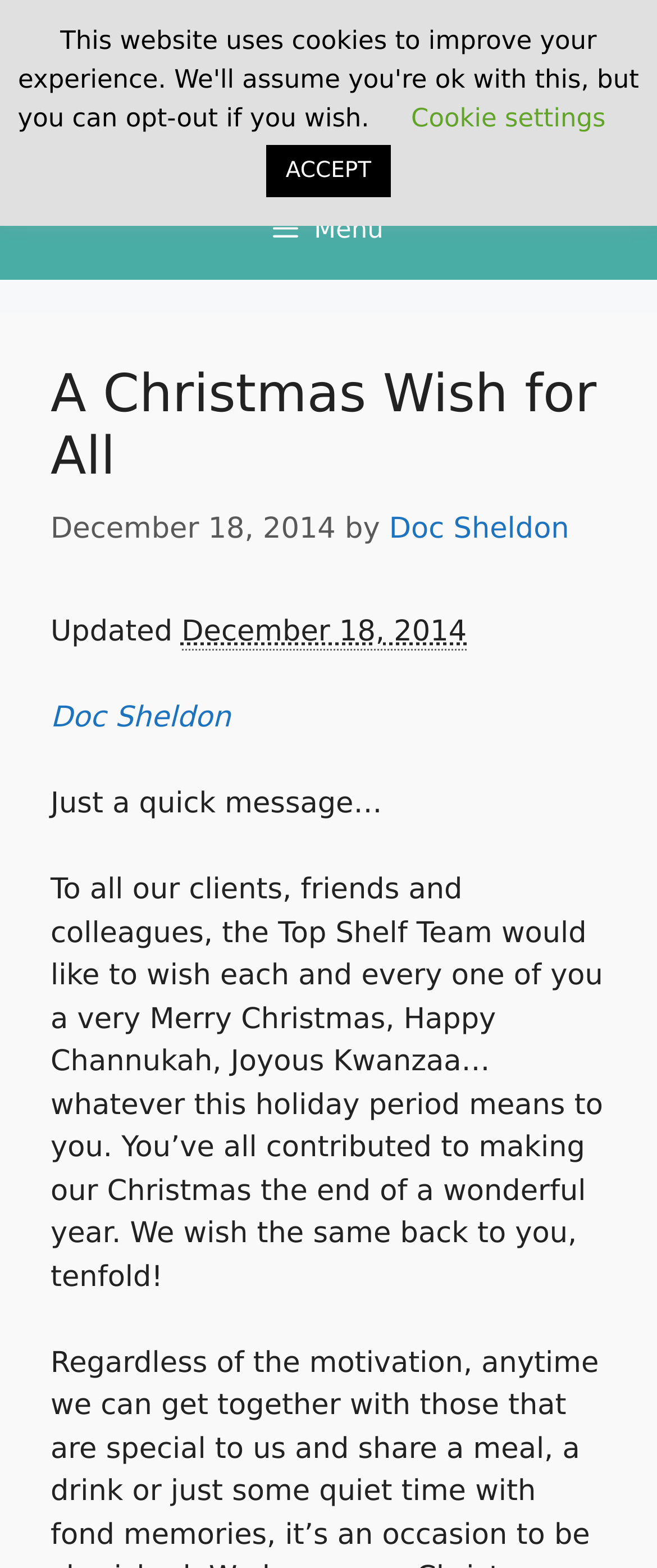Respond concisely with one word or phrase to the following query:
How many links are in the header section?

2